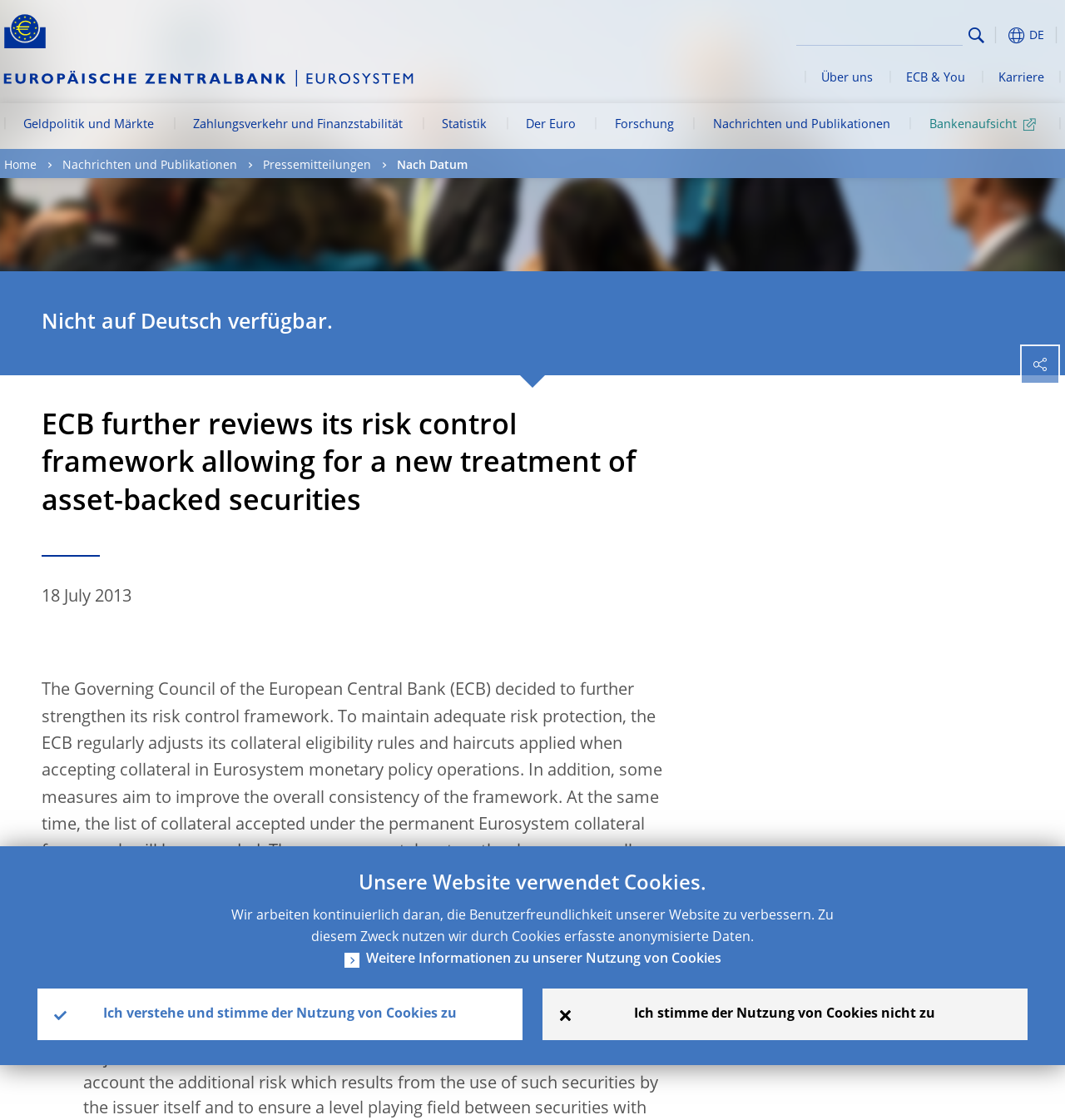Identify the bounding box coordinates of the clickable section necessary to follow the following instruction: "Go to Geldpolitik und Märkte". The coordinates should be presented as four float numbers from 0 to 1, i.e., [left, top, right, bottom].

[0.004, 0.092, 0.163, 0.134]